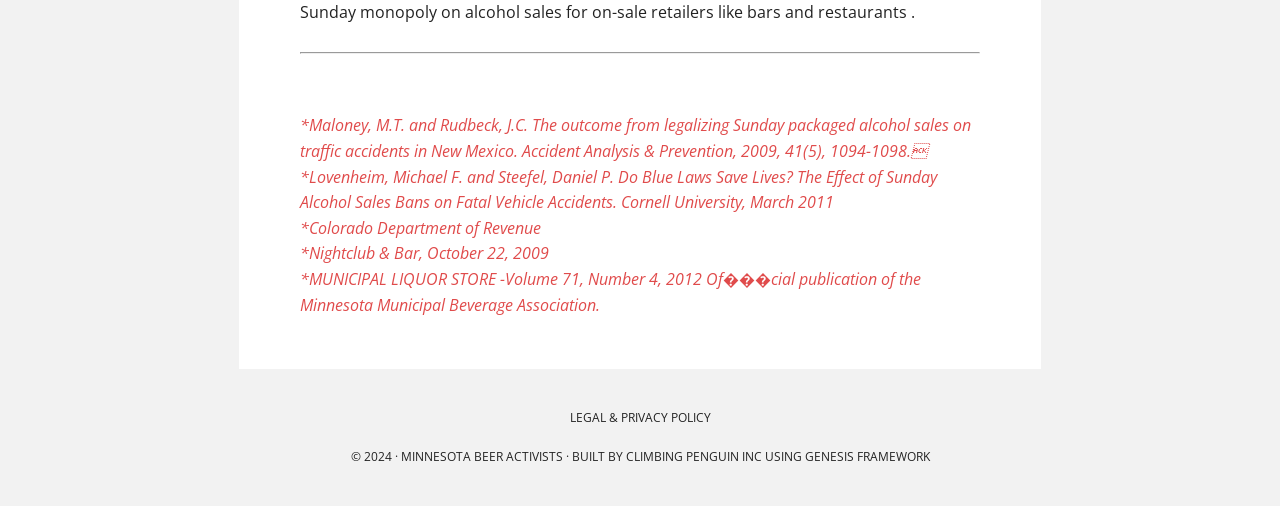What is the framework used to build the webpage?
Please utilize the information in the image to give a detailed response to the question.

According to the footer section of the webpage, the framework used to build the webpage is Genesis Framework, which is mentioned alongside the organization that built the webpage.